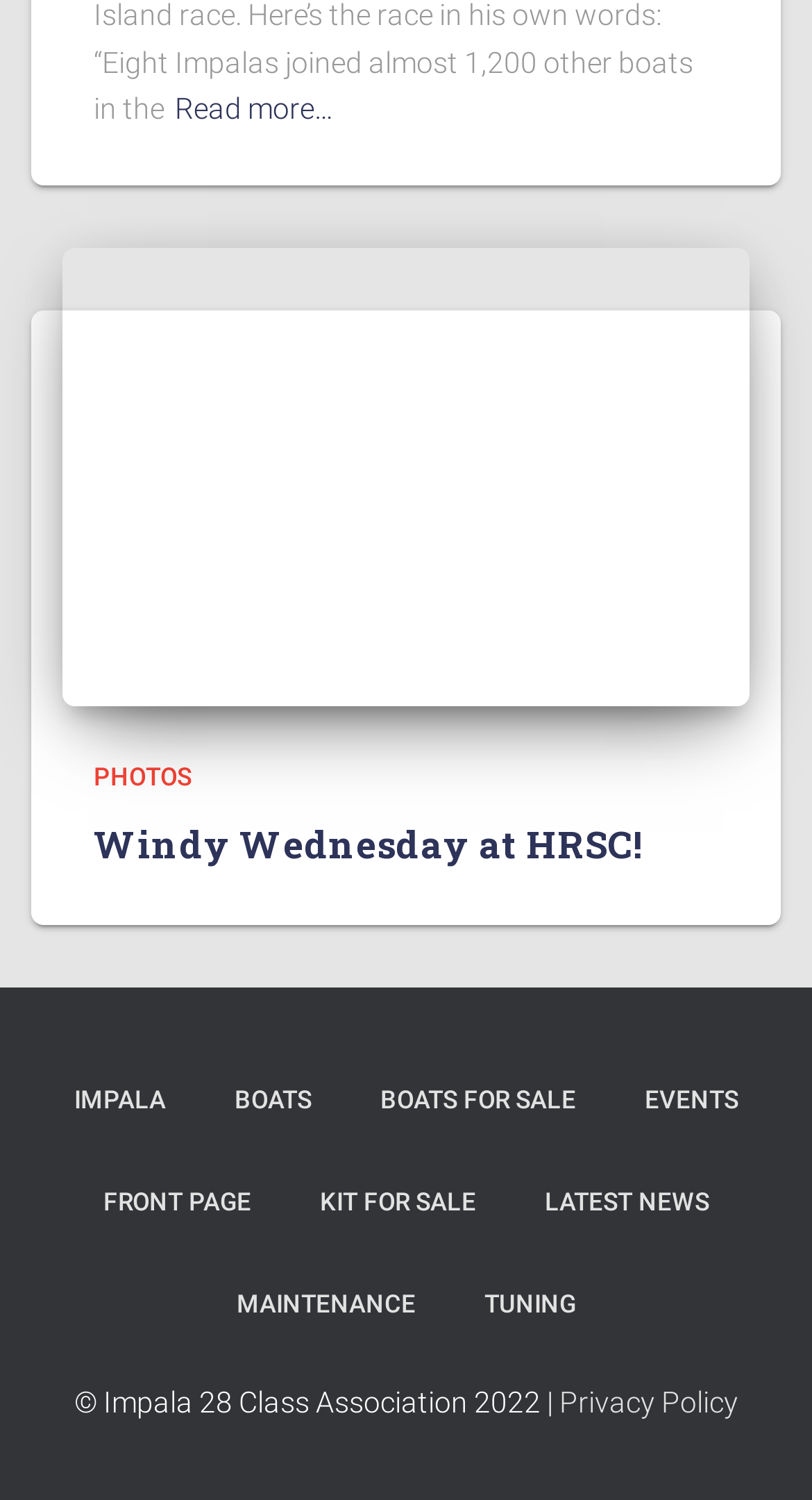Identify the bounding box coordinates of the section that should be clicked to achieve the task described: "Read more about the latest news".

[0.215, 0.057, 0.41, 0.089]